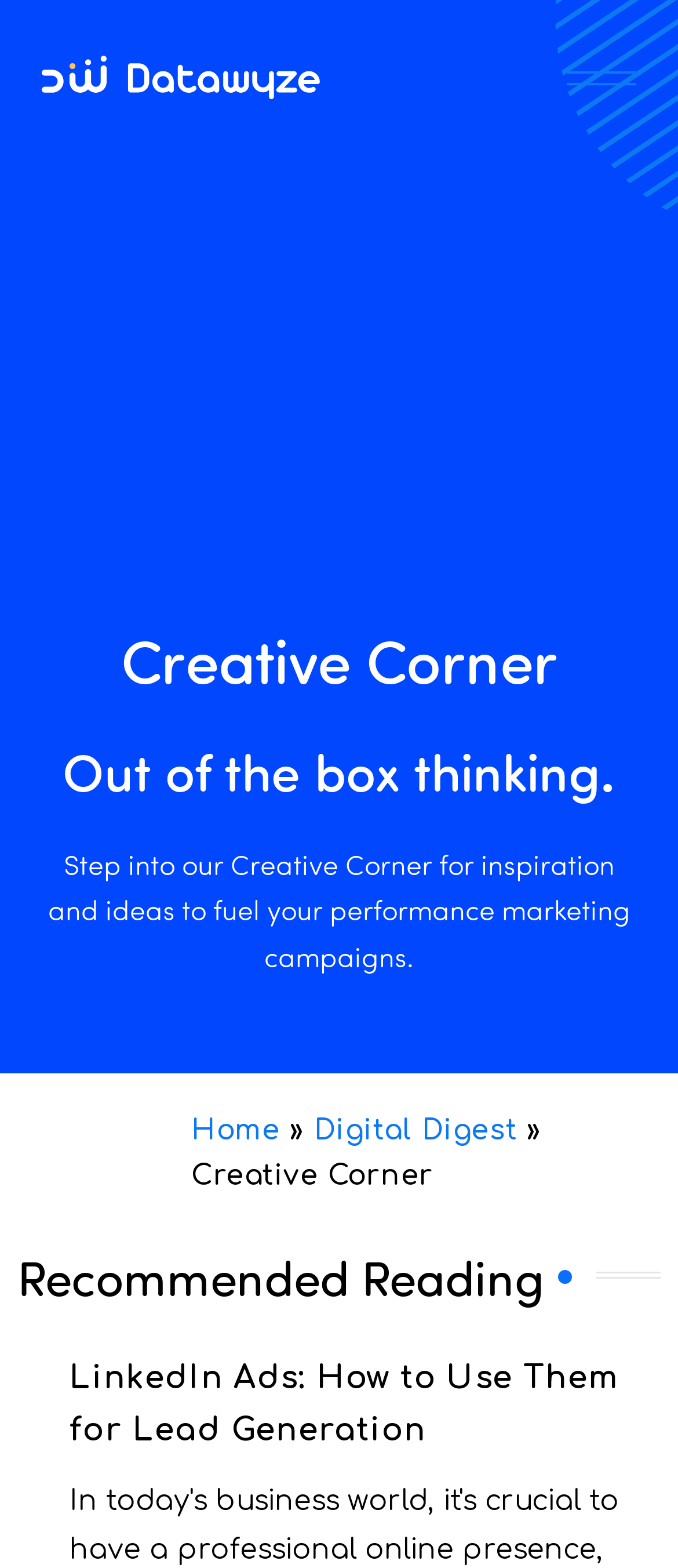Summarize the webpage comprehensively, mentioning all visible components.

The webpage is titled "Creative Corner | Digital Digest" and appears to be a performance marketing agency's website. At the top left, there is a link and an image, likely a logo. On the top right, there is a button with an image inside. 

Below the top section, there are two headings, "Creative Corner" and "Out of the box thinking." Following these headings, there is a paragraph of text that invites visitors to explore the Creative Corner for inspiration and ideas to fuel their performance marketing campaigns.

Underneath the paragraph, there is a navigation section with links to "Home" and "Digital Digest", separated by a "»" symbol. To the right of this navigation section, there is another instance of the "Creative Corner" text.

Further down the page, there is a heading titled "Recommended Reading". Below this heading, there is an article titled "LinkedIn Ads: How to Use Them for Lead Generation", which is also a clickable link.